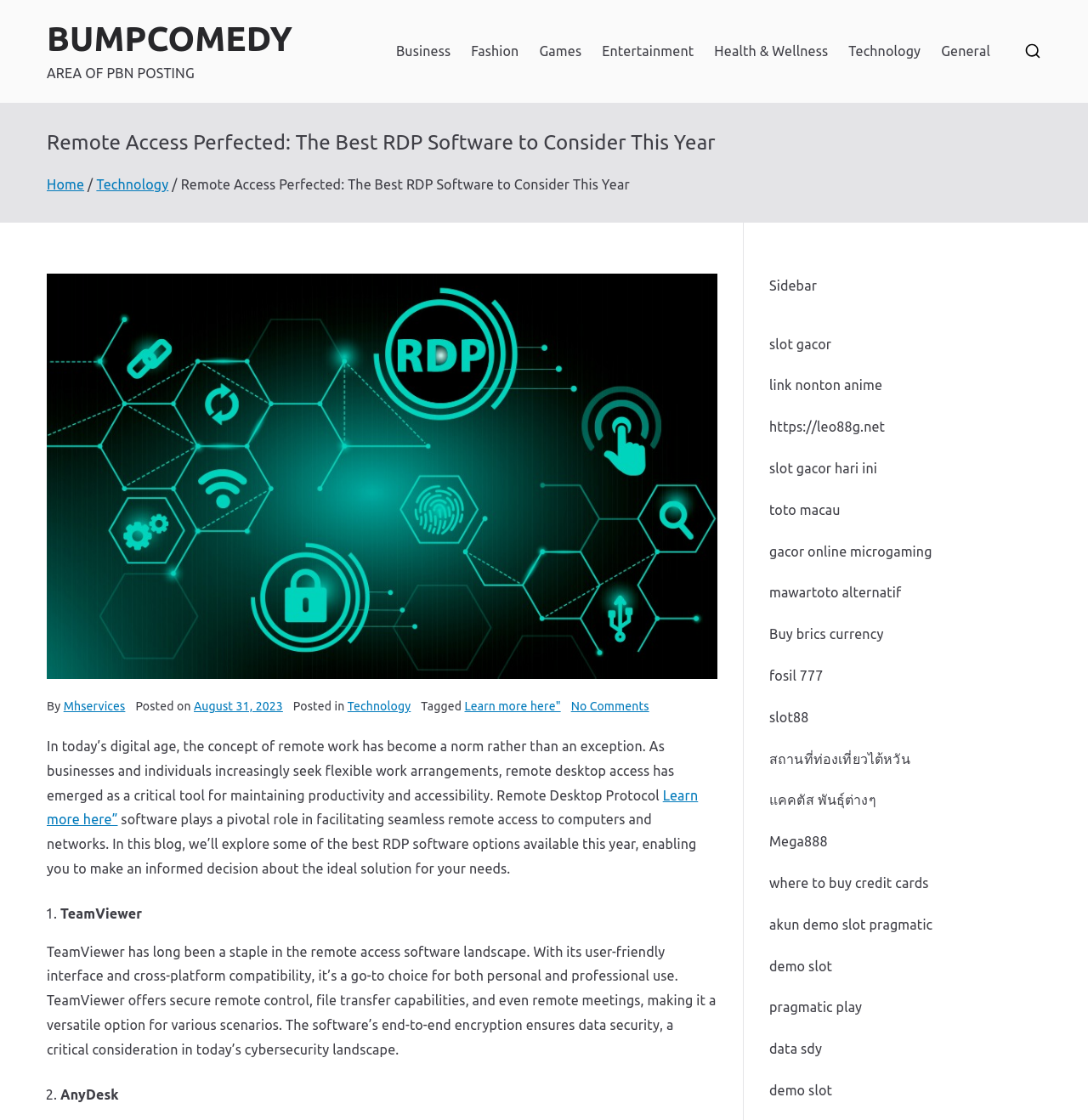Please locate the bounding box coordinates of the element that should be clicked to achieve the given instruction: "Visit the Technology page".

[0.78, 0.035, 0.846, 0.057]